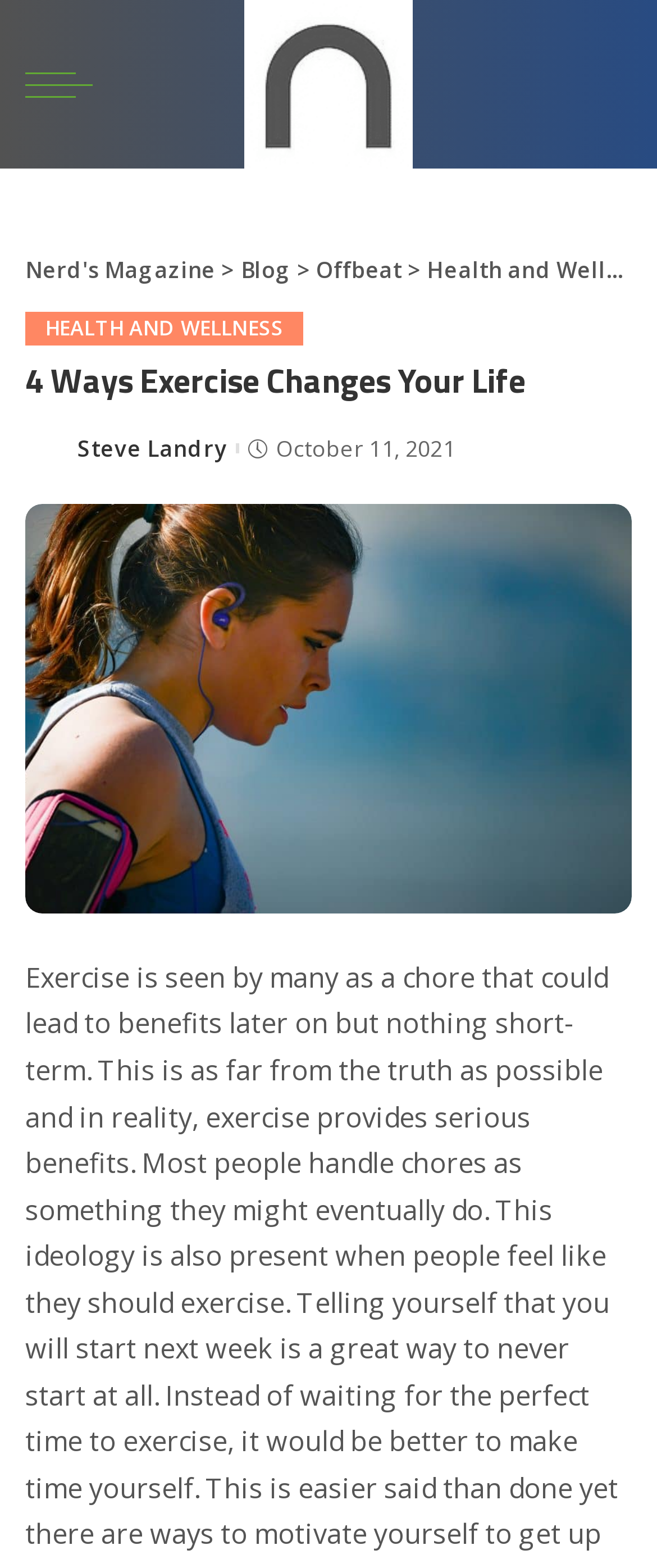What is the title of the article?
Look at the image and construct a detailed response to the question.

I found the answer by looking at the main heading of the article, which has the text '4 Ways Exercise Changes Your Life'.